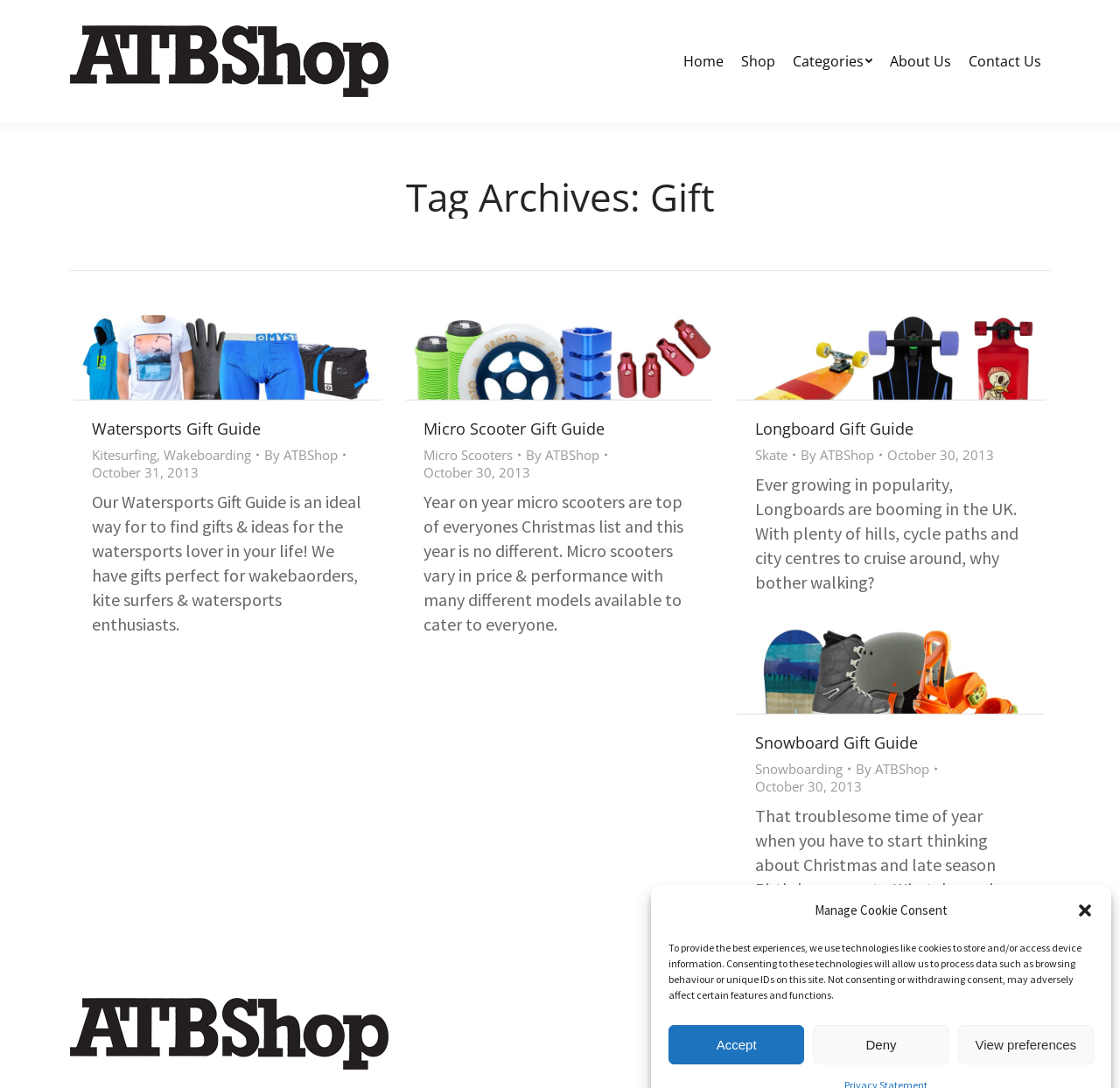Provide the bounding box coordinates of the HTML element this sentence describes: "Home".

[0.602, 0.044, 0.654, 0.068]